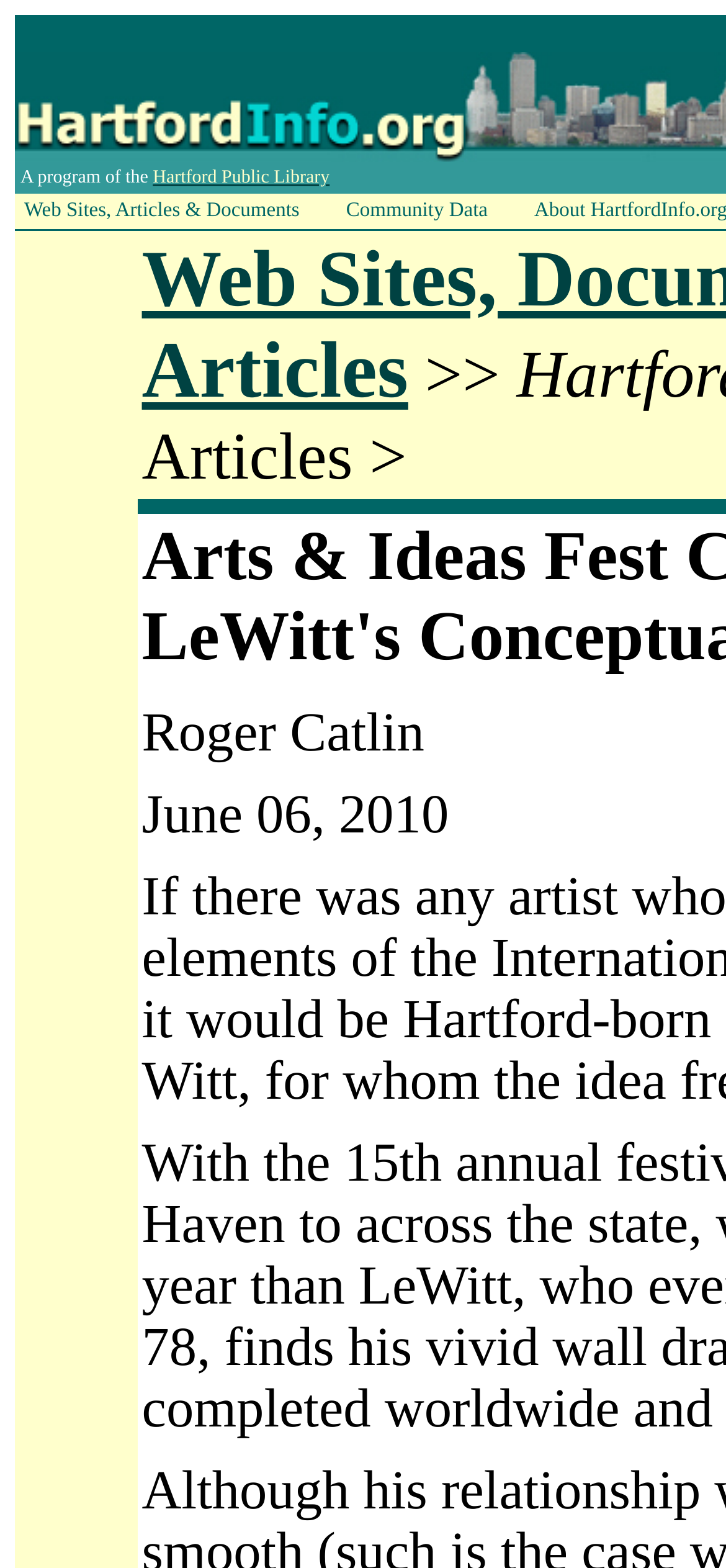Based on the element description: "Hartford Public Library", identify the UI element and provide its bounding box coordinates. Use four float numbers between 0 and 1, [left, top, right, bottom].

[0.21, 0.107, 0.454, 0.12]